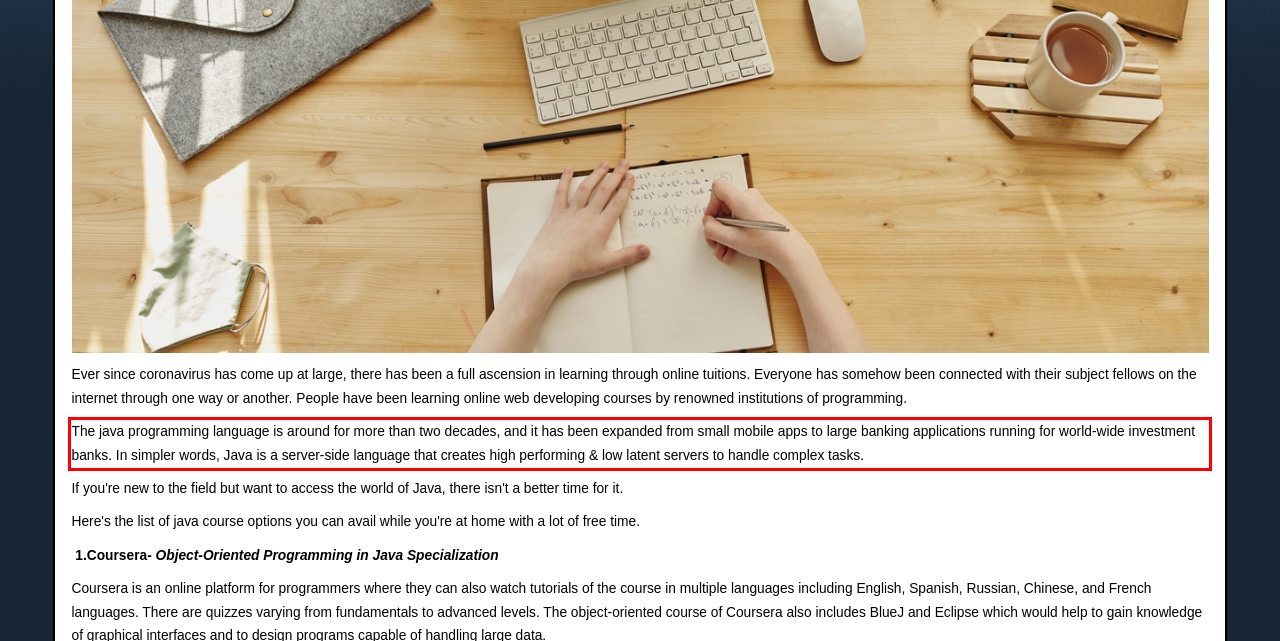Analyze the screenshot of the webpage and extract the text from the UI element that is inside the red bounding box.

The java programming language is around for more than two decades, and it has been expanded from small mobile apps to large banking applications running for world-wide investment banks. In simpler words, Java is a server-side language that creates high performing & low latent servers to handle complex tasks.